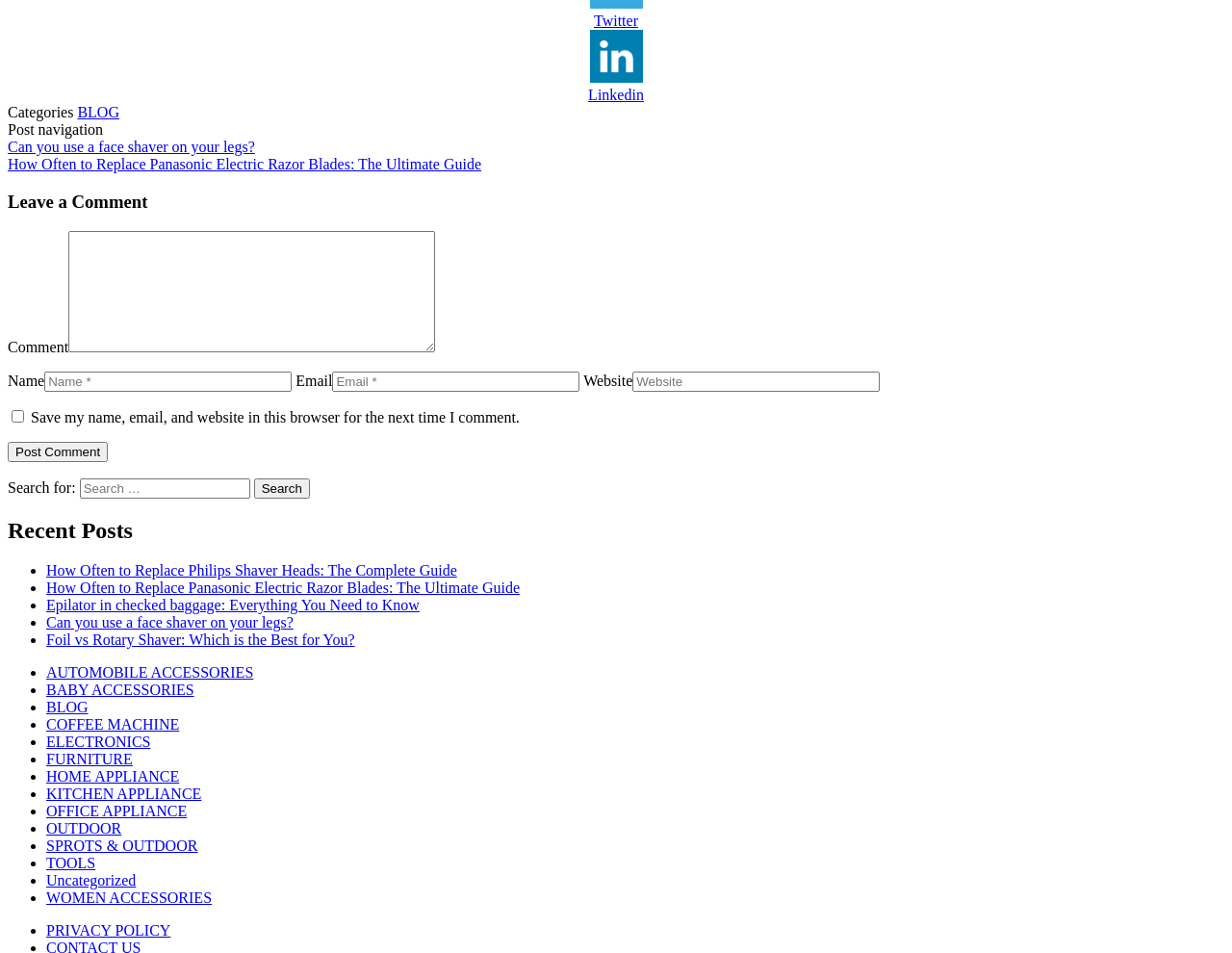Given the element description "parent_node: Comment name="url" placeholder="Website"", identify the bounding box of the corresponding UI element.

[0.514, 0.39, 0.714, 0.411]